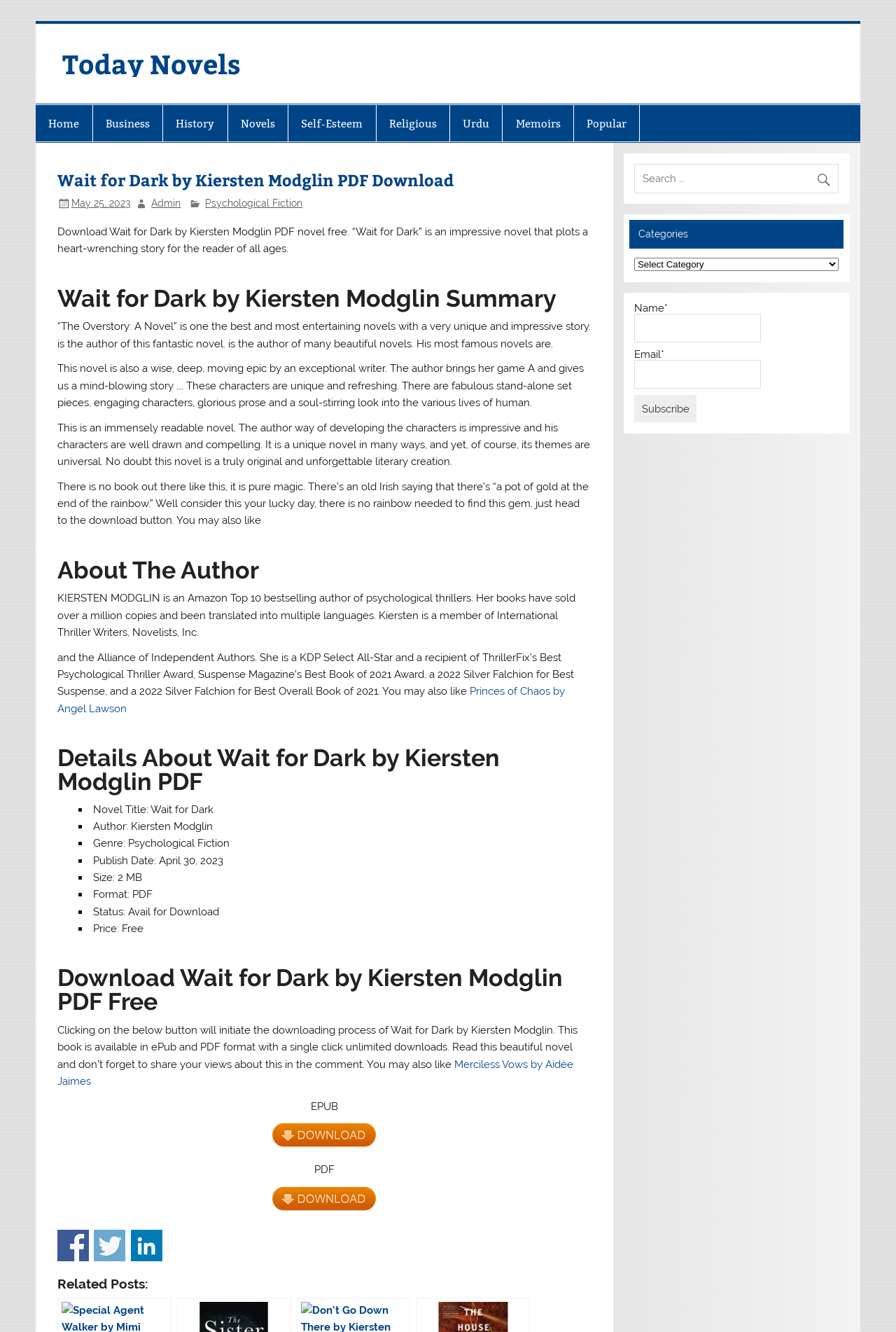Create a detailed description of the webpage's content and layout.

This webpage is about the novel "Wait for Dark" by Kiersten Modglin, providing information and a free download link for the book. At the top, there is a navigation menu with links to "Home", "Business", "History", "Novels", "Self-Esteem", "Religious", "Urdu", "Memoirs", and "Popular". Below the navigation menu, there is a heading that reads "Wait for Dark by Kiersten Modglin PDF Download".

The main content of the page is divided into several sections. The first section provides a brief summary of the novel, stating that it is an impressive novel that plots a heart-wrenching story for readers of all ages. Below this section, there is a heading that reads "Wait for Dark by Kiersten Modglin Summary", followed by a longer summary of the novel.

The next section is about the author, Kiersten Modglin, providing a brief biography and listing her achievements and awards. Below this section, there is a heading that reads "Details About Wait for Dark by Kiersten Modglin PDF", which lists the novel's title, author, genre, publication date, size, format, and status.

The page also features a section for downloading the novel in PDF or ePub format, with a button to initiate the download process. Additionally, there are links to related posts and other novels, such as "Princes of Chaos" by Angel Lawson and "Merciless Vows" by Aidèe Jaimes.

On the right side of the page, there is a search bar and a categories section, which allows users to search for specific topics or browse through different categories. Below the categories section, there is a subscription form where users can enter their name and email to subscribe to the website.

At the bottom of the page, there are social media links to share the page on Facebook, Twitter, and LinkedIn, as well as a heading that reads "Related Posts".